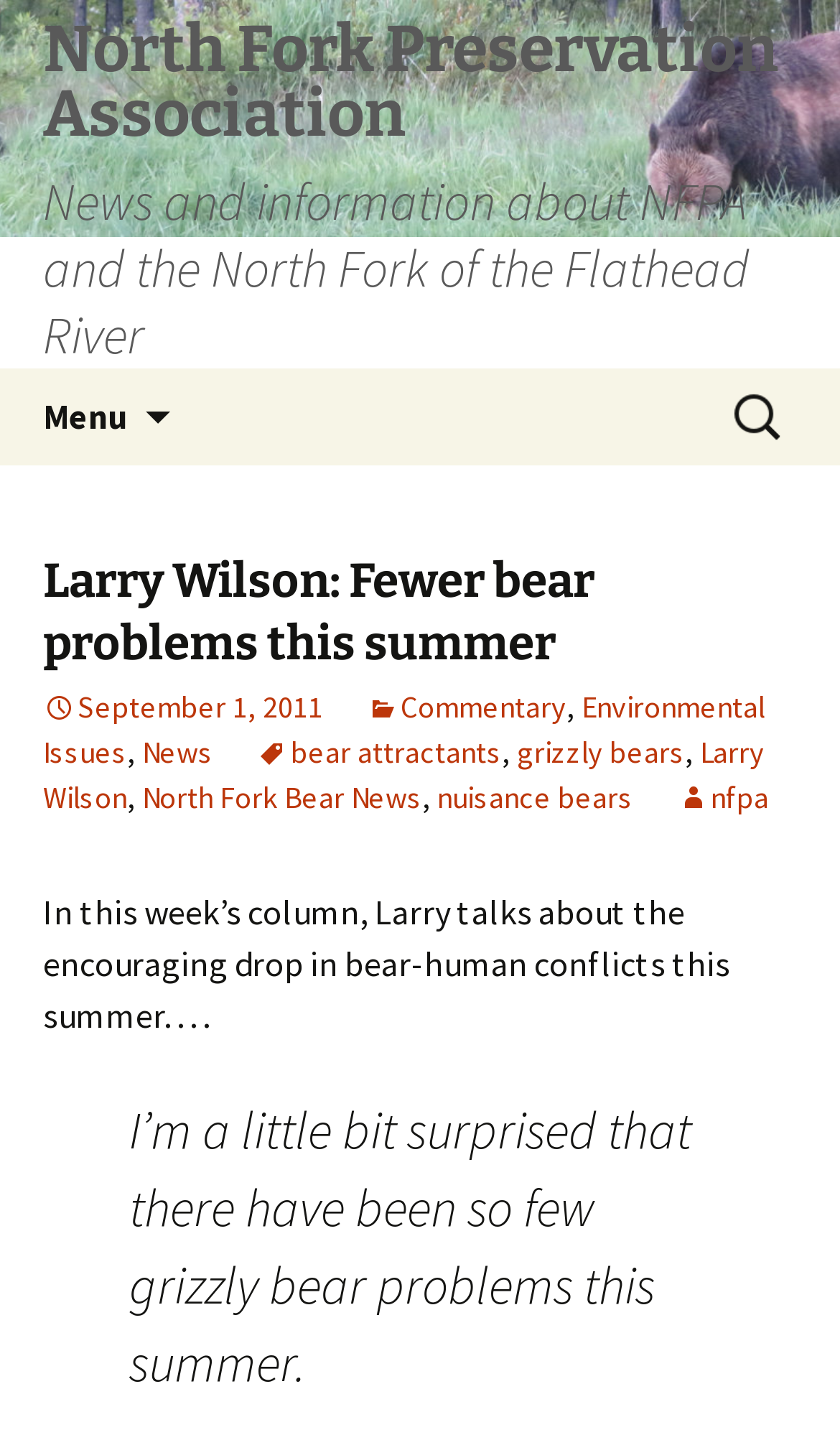What is the organization mentioned in the article?
Please ensure your answer is as detailed and informative as possible.

I determined the answer by looking at the link 'North Fork Preservation Association' which is mentioned at the top of the page, indicating that it is an organization related to the article.